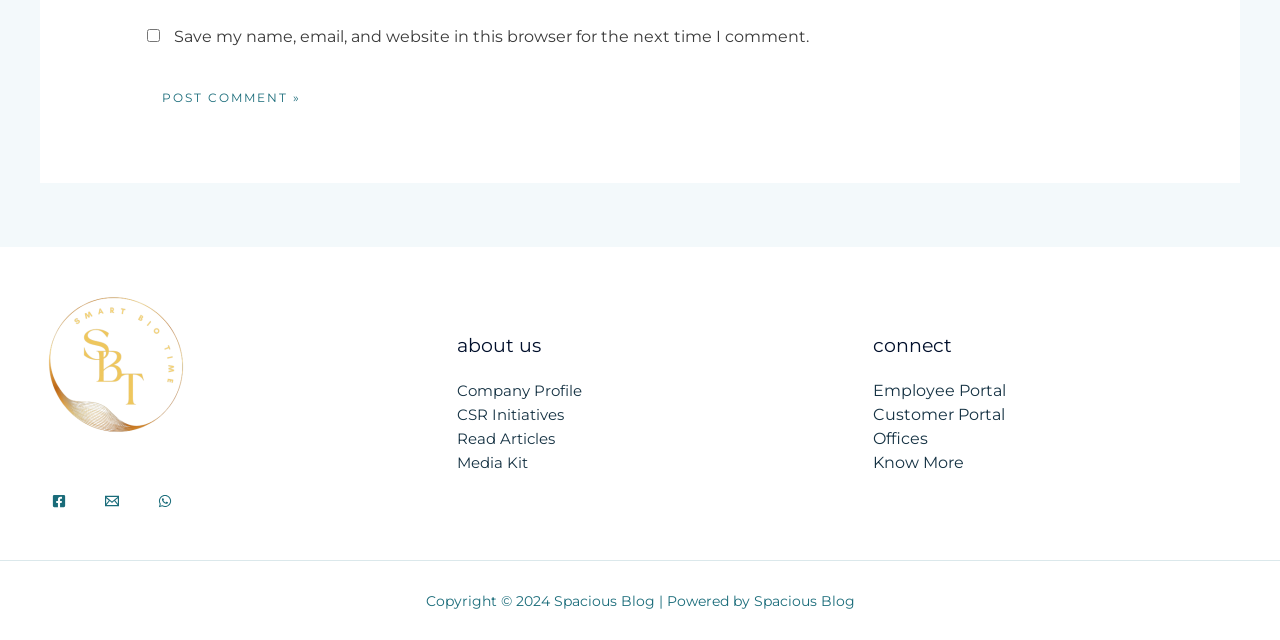Identify the bounding box coordinates of the region that should be clicked to execute the following instruction: "check the copyright information".

[0.332, 0.924, 0.668, 0.953]